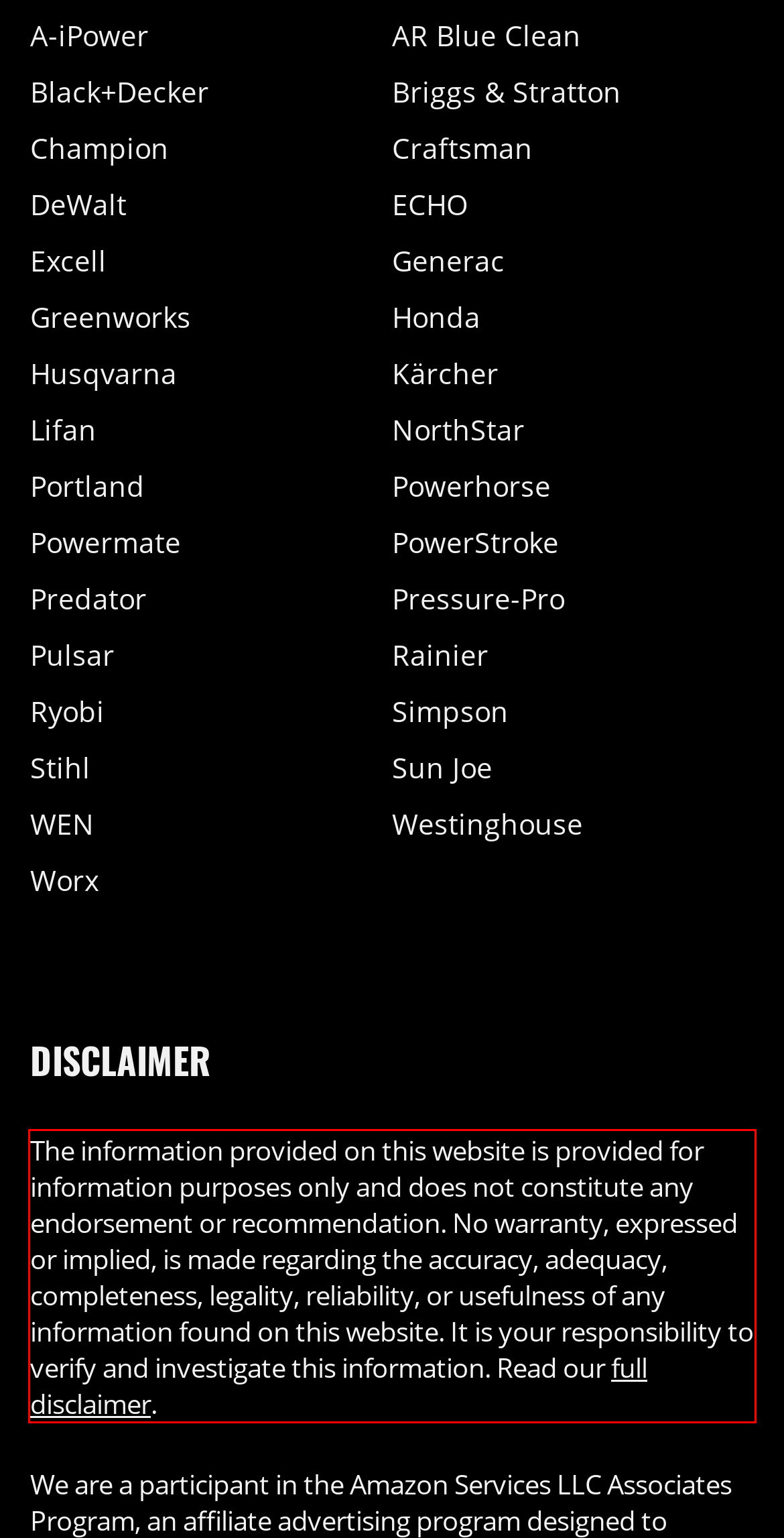You are provided with a screenshot of a webpage that includes a UI element enclosed in a red rectangle. Extract the text content inside this red rectangle.

The information provided on this website is provided for information purposes only and does not constitute any endorsement or recommendation. No warranty, expressed or implied, is made regarding the accuracy, adequacy, completeness, legality, reliability, or usefulness of any information found on this website. It is your responsibility to verify and investigate this information. Read our full disclaimer.